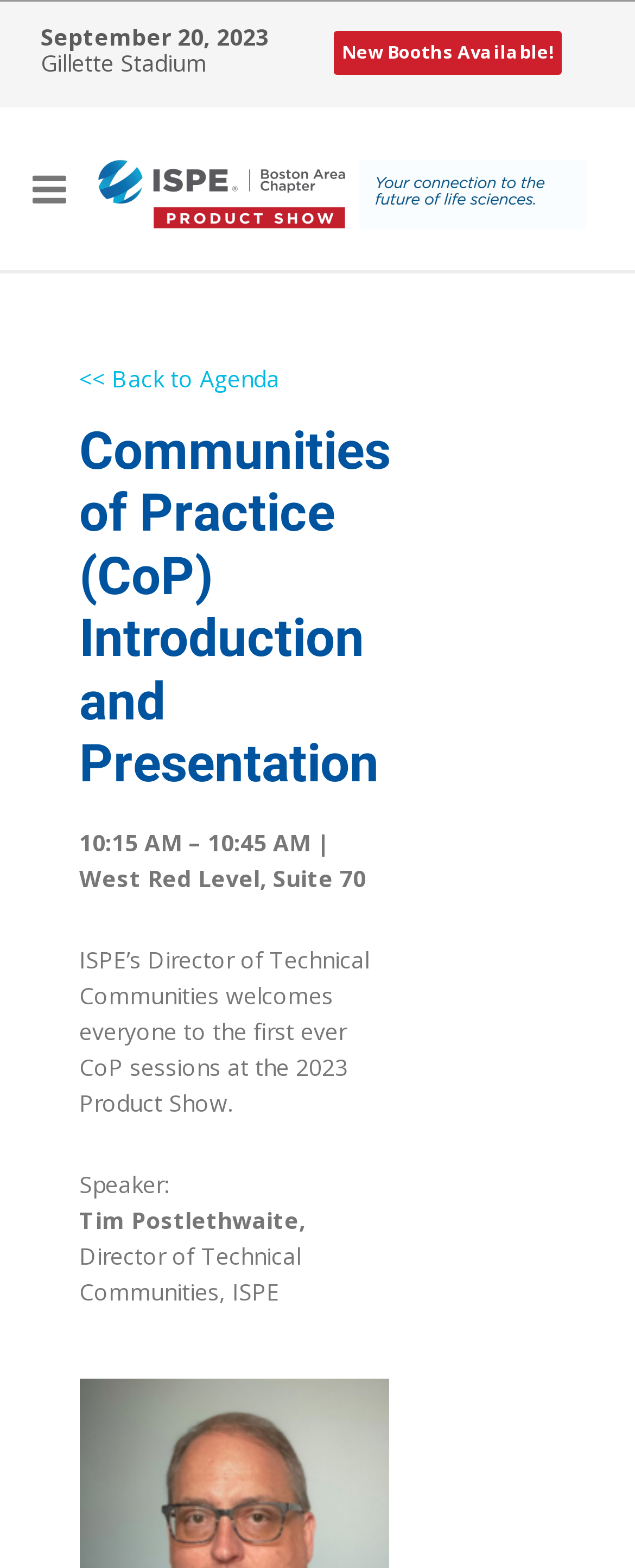What is the title of the speaker's position?
Examine the image and give a concise answer in one word or a short phrase.

Director of Technical Communities, ISPE